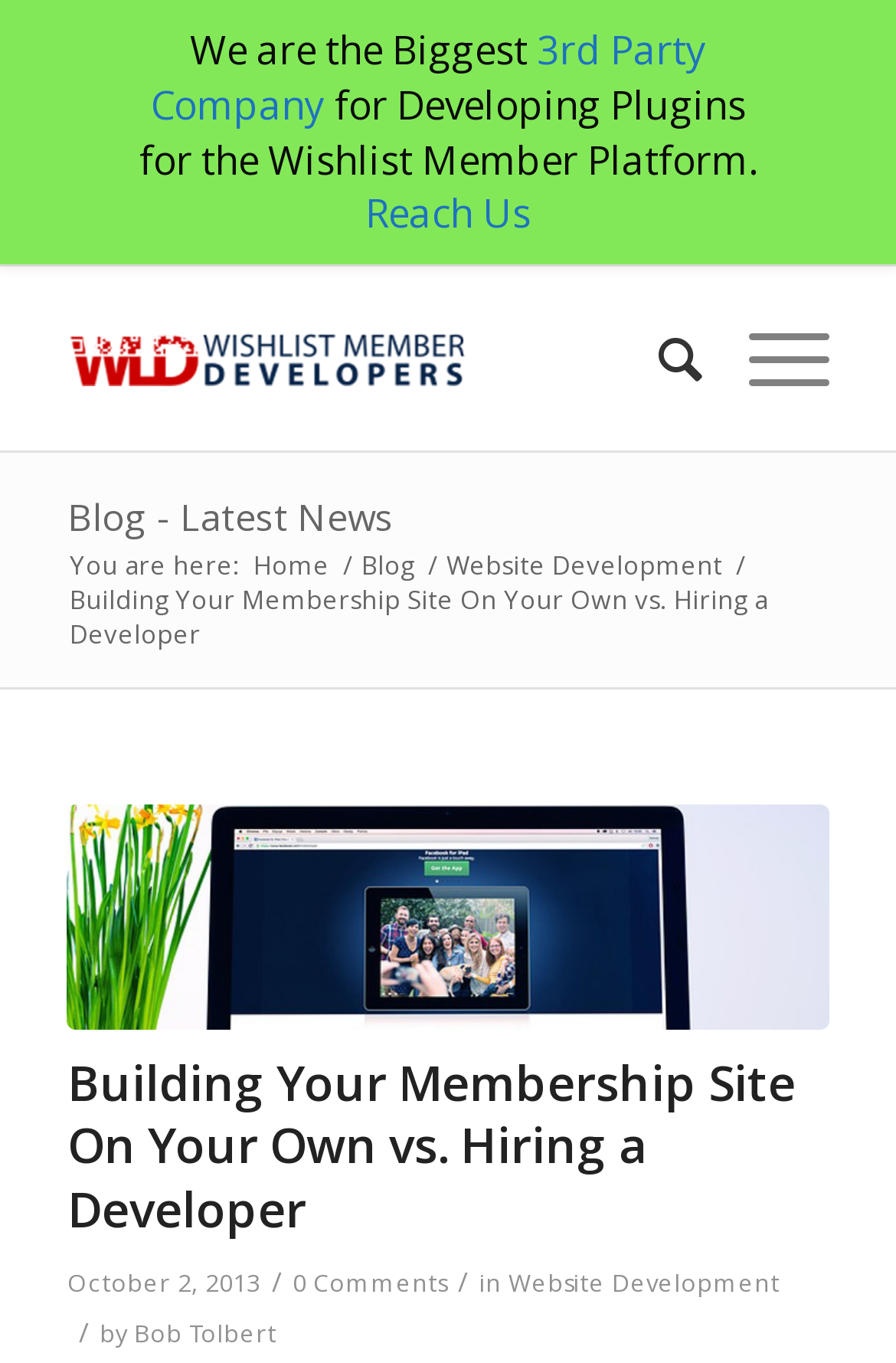From the image, can you give a detailed response to the question below:
Who is the author of the current article?

I determined the author by looking at the section below the article title, where it says 'by Bob Tolbert'. This indicates that the author of the current article is Bob Tolbert.